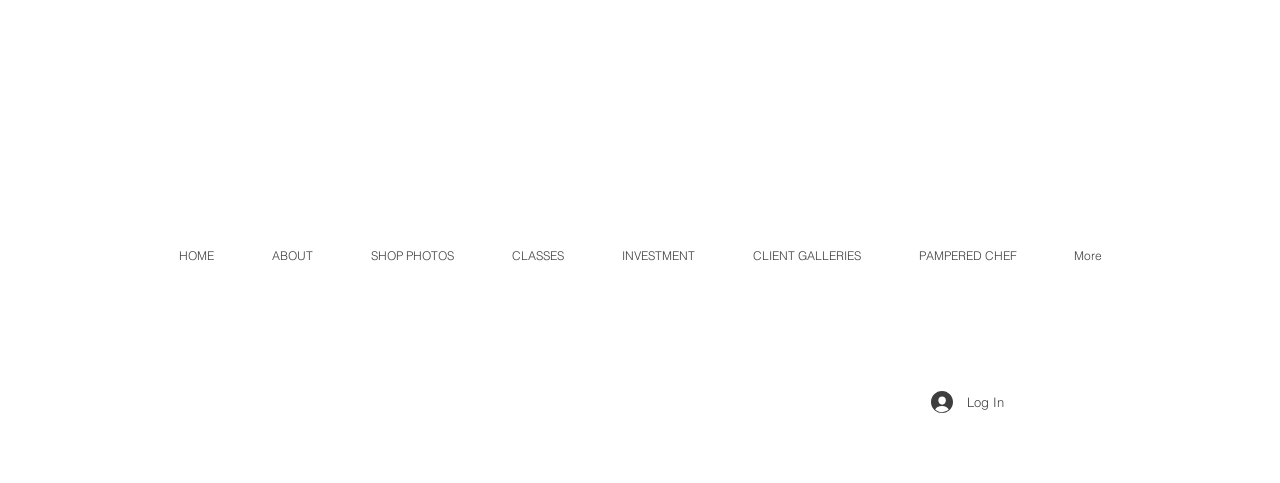Show me the bounding box coordinates of the clickable region to achieve the task as per the instruction: "go to home page".

[0.117, 0.478, 0.19, 0.582]